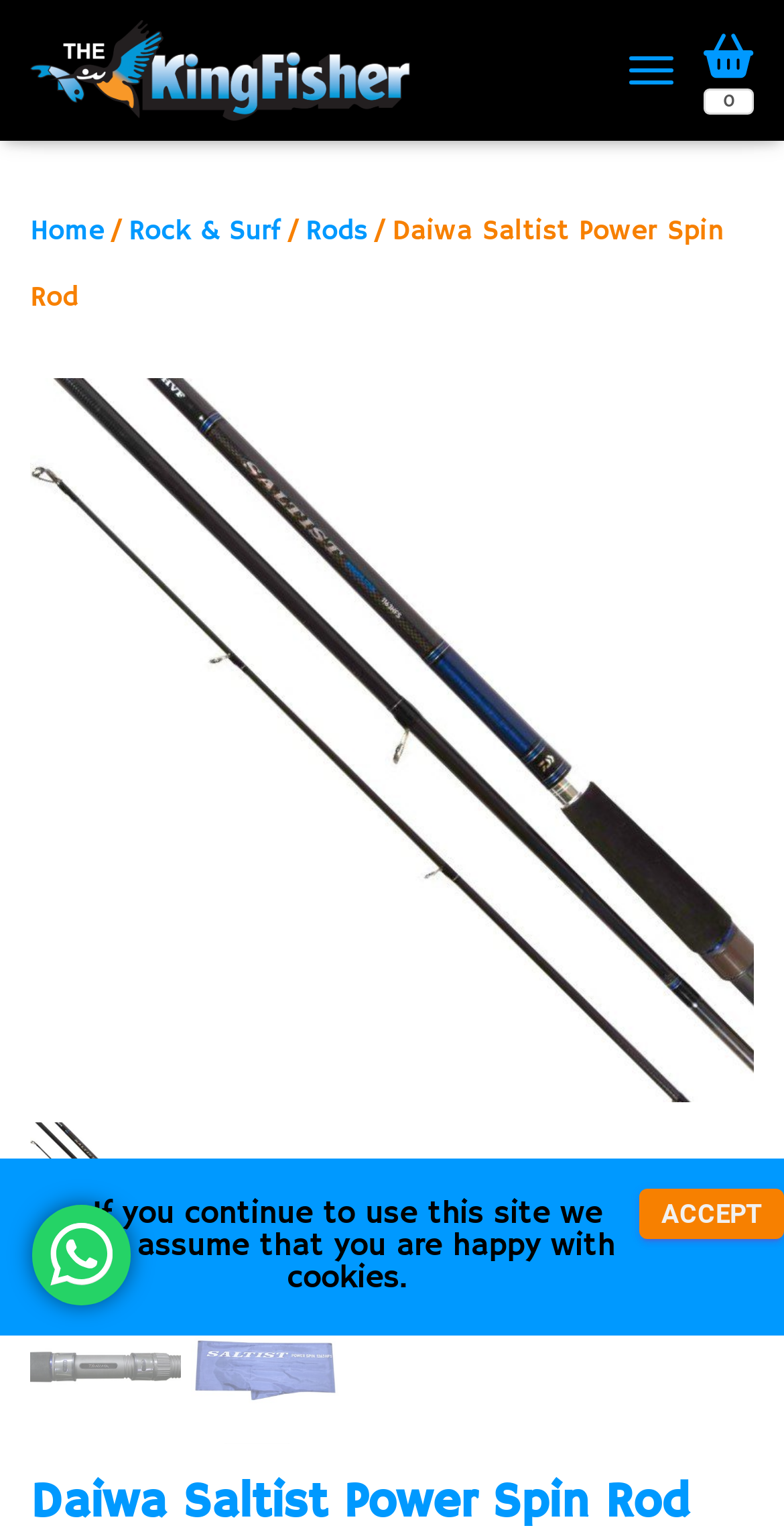Review the image closely and give a comprehensive answer to the question: What is the brand of the product?

By looking at the top-left corner of the webpage, I see an image and a link with the text 'The KingFisher', which suggests that it is the brand of the product being displayed.